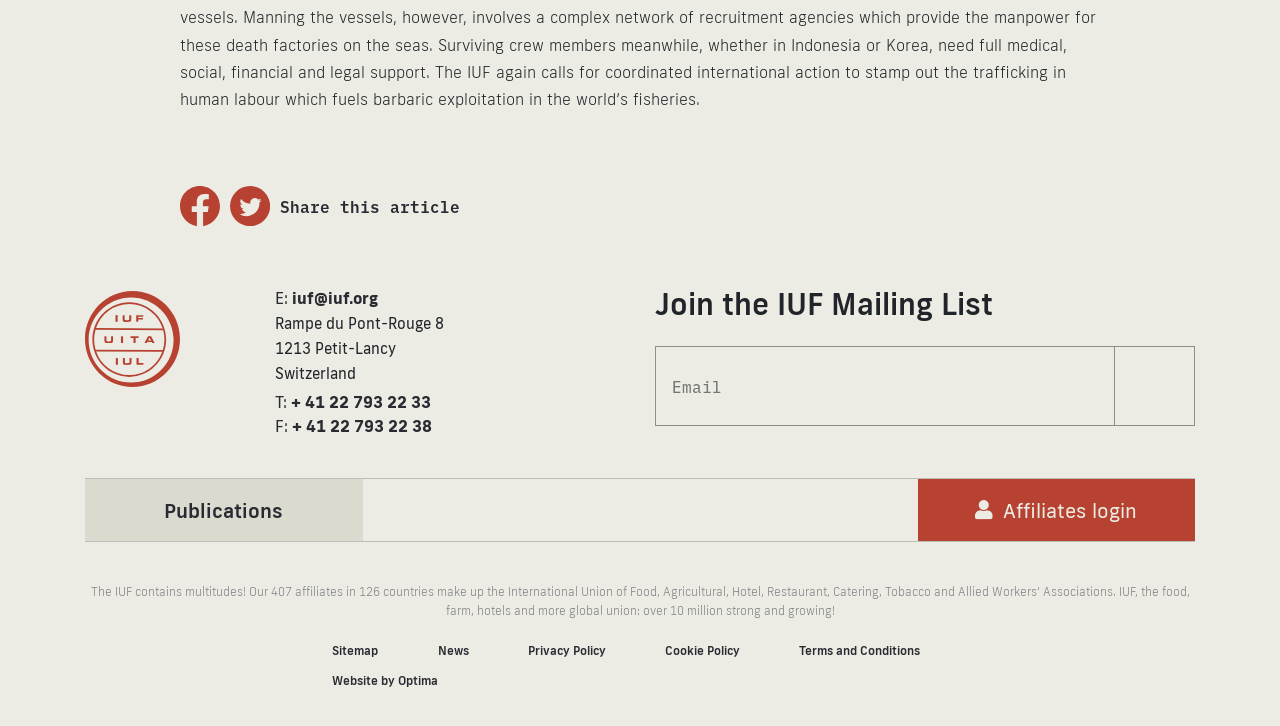Locate the bounding box coordinates of the clickable region necessary to complete the following instruction: "Click the 'Share this article' link". Provide the coordinates in the format of four float numbers between 0 and 1, i.e., [left, top, right, bottom].

[0.219, 0.269, 0.359, 0.299]